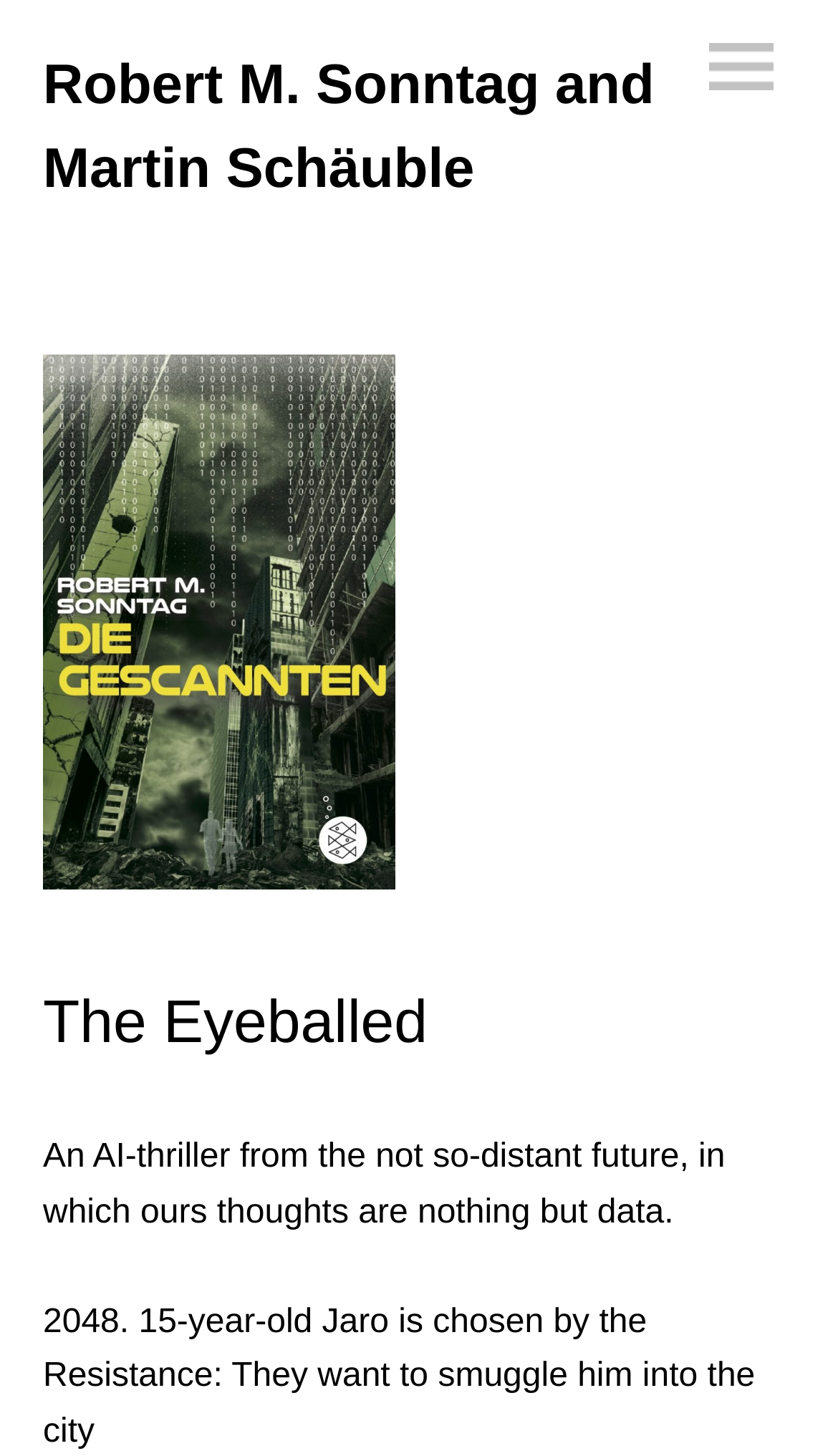Please provide a comprehensive response to the question below by analyzing the image: 
What is the age of the main character?

I found the age of the main character by reading the StaticText element with the text '2048. 15-year-old Jaro is chosen by the Resistance: They want to smuggle him into the city'. This text suggests that the main character, Jaro, is 15 years old.